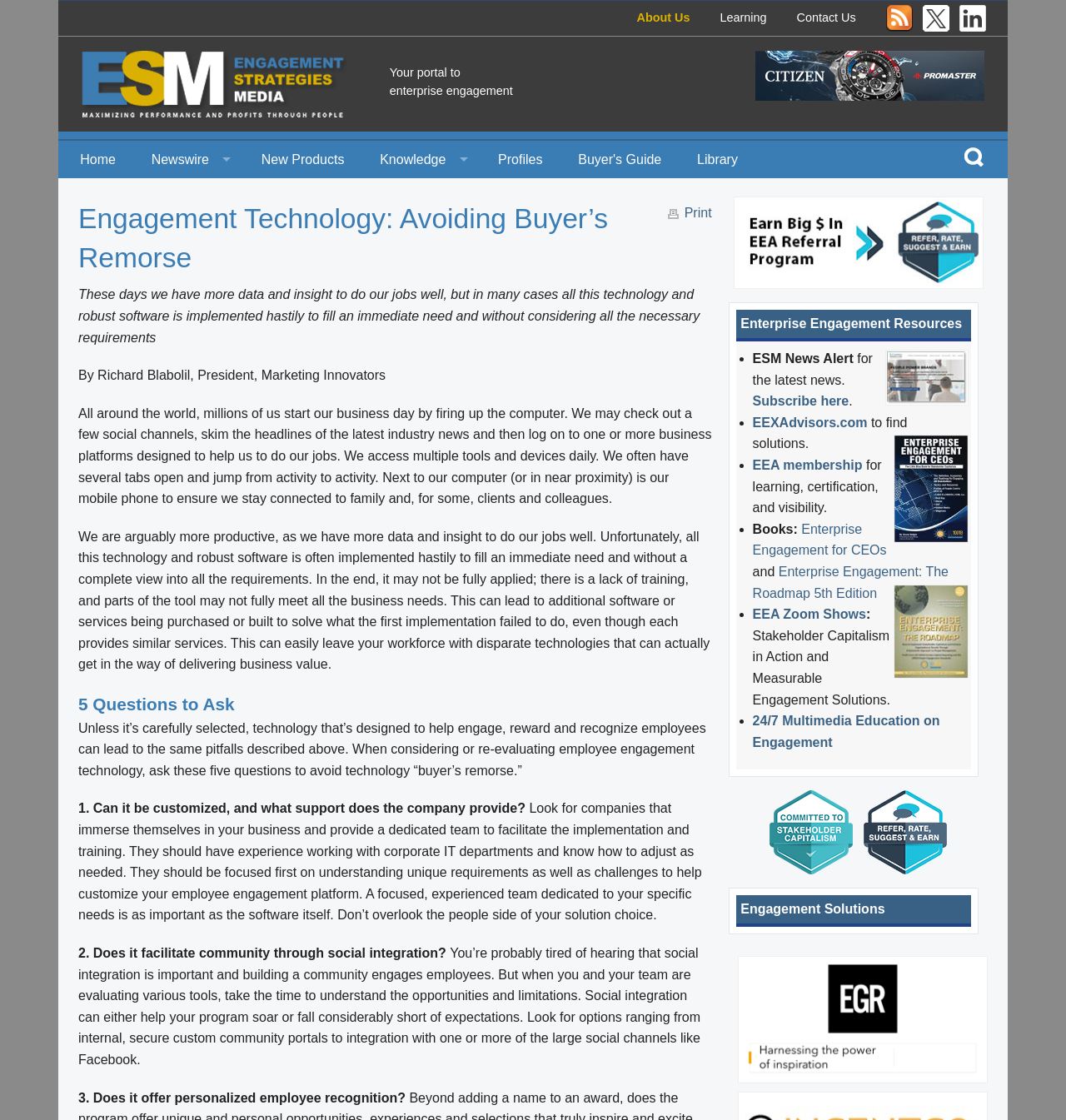Could you locate the bounding box coordinates for the section that should be clicked to accomplish this task: "Click on About Us".

[0.597, 0.009, 0.647, 0.021]